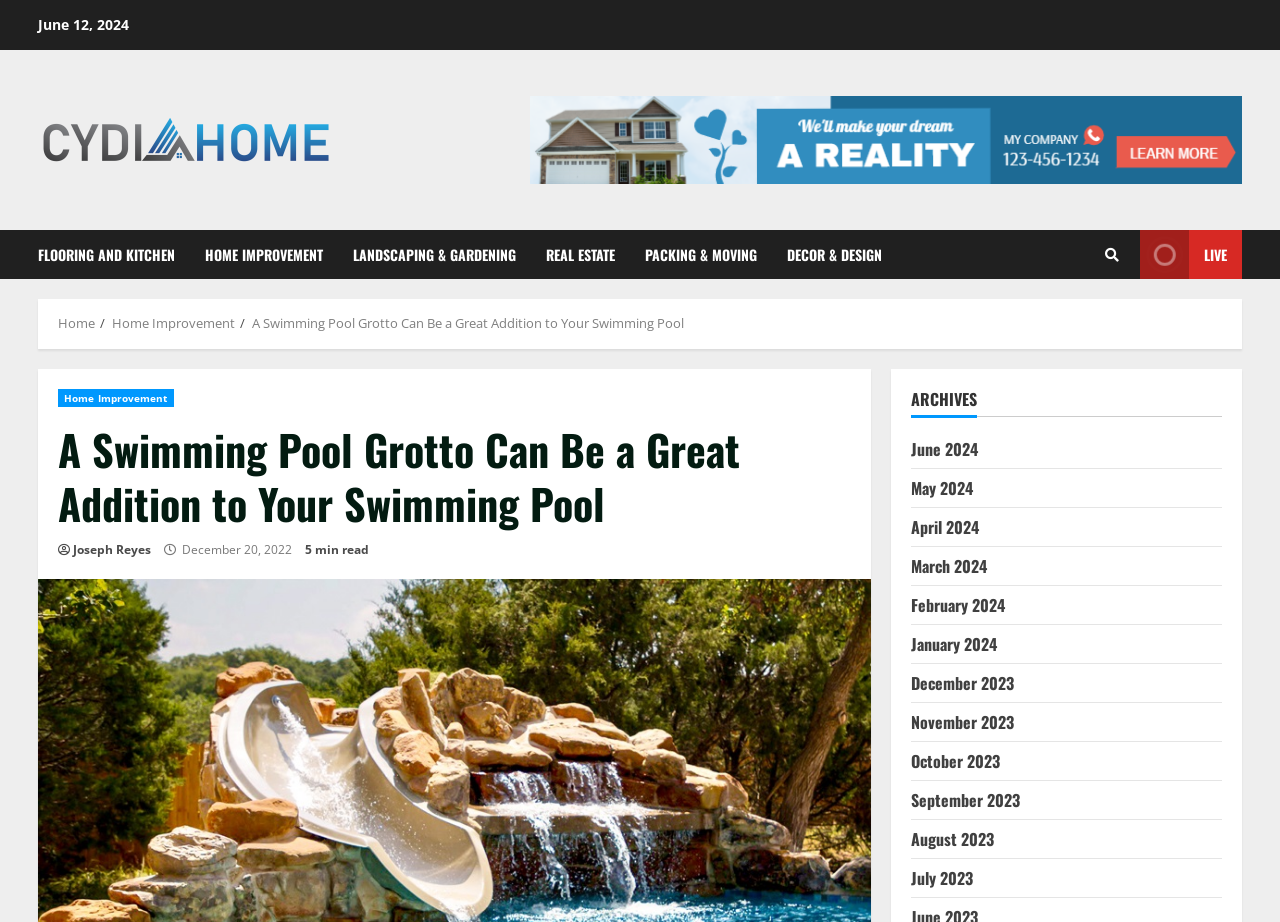Please identify the coordinates of the bounding box that should be clicked to fulfill this instruction: "Read about how to transplant grapes".

None